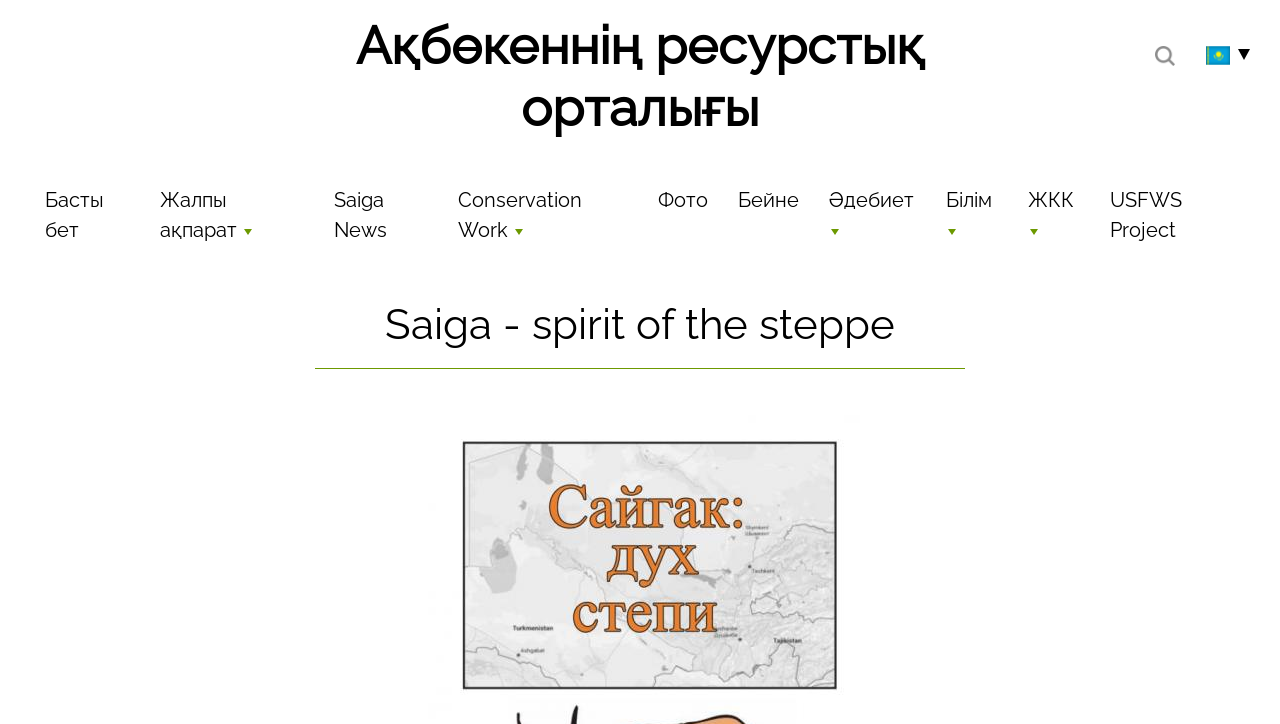Determine the bounding box for the HTML element described here: "Ақбөкеннің ресурстық орталығы". The coordinates should be given as [left, top, right, bottom] with each number being a float between 0 and 1.

[0.246, 0.021, 0.754, 0.193]